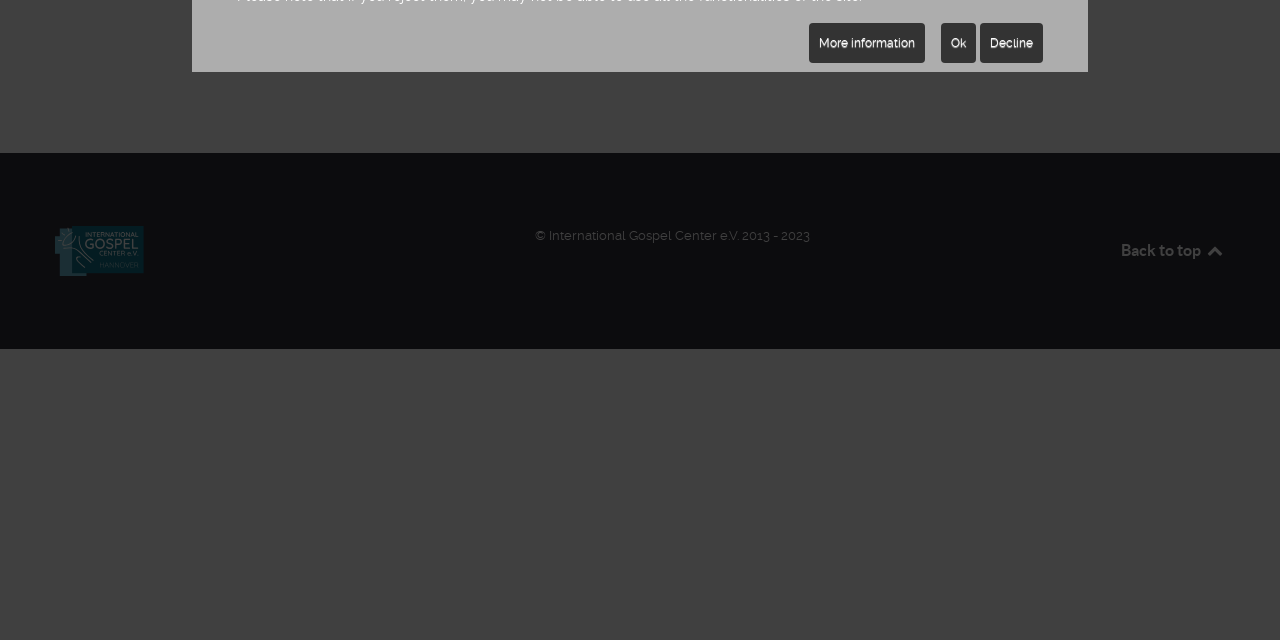Identify the bounding box for the described UI element. Provide the coordinates in (top-left x, top-left y, bottom-right x, bottom-right y) format with values ranging from 0 to 1: Ok

[0.735, 0.036, 0.763, 0.098]